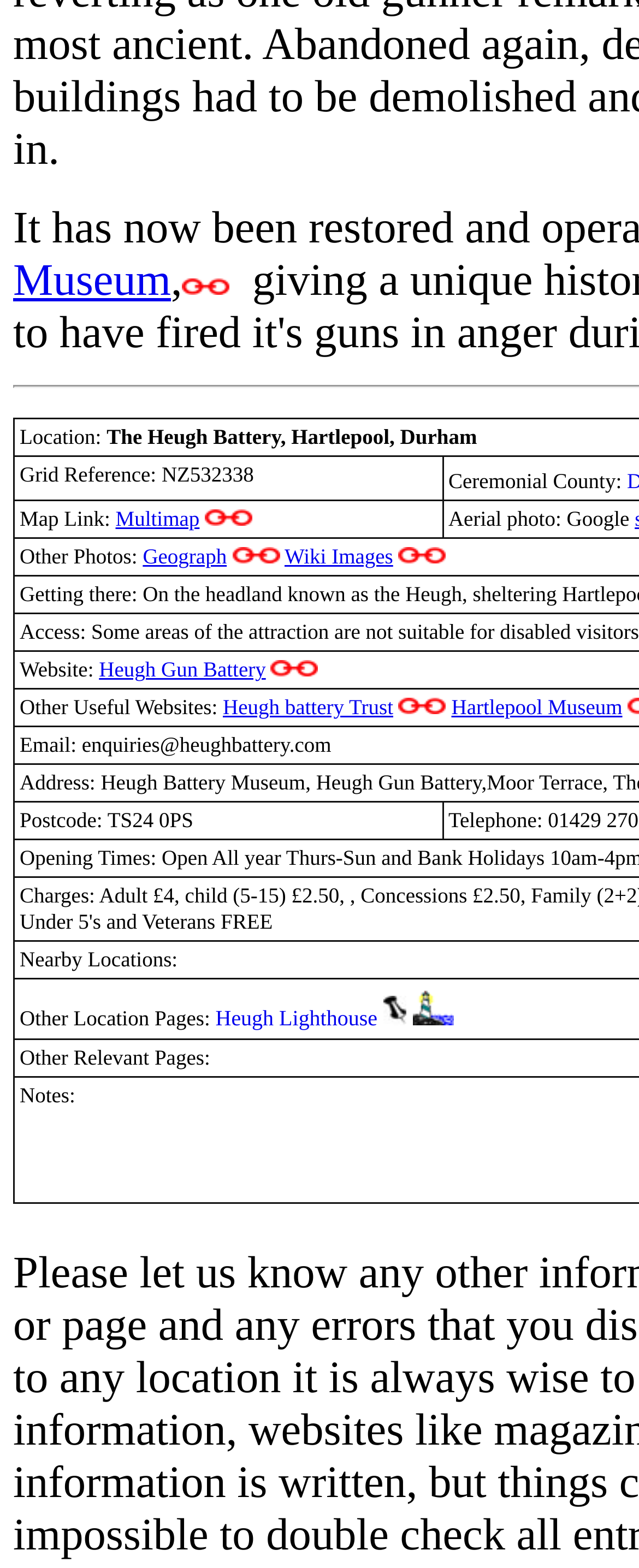Identify the bounding box coordinates of the region that should be clicked to execute the following instruction: "Enter email to Join Our Mailing List".

None